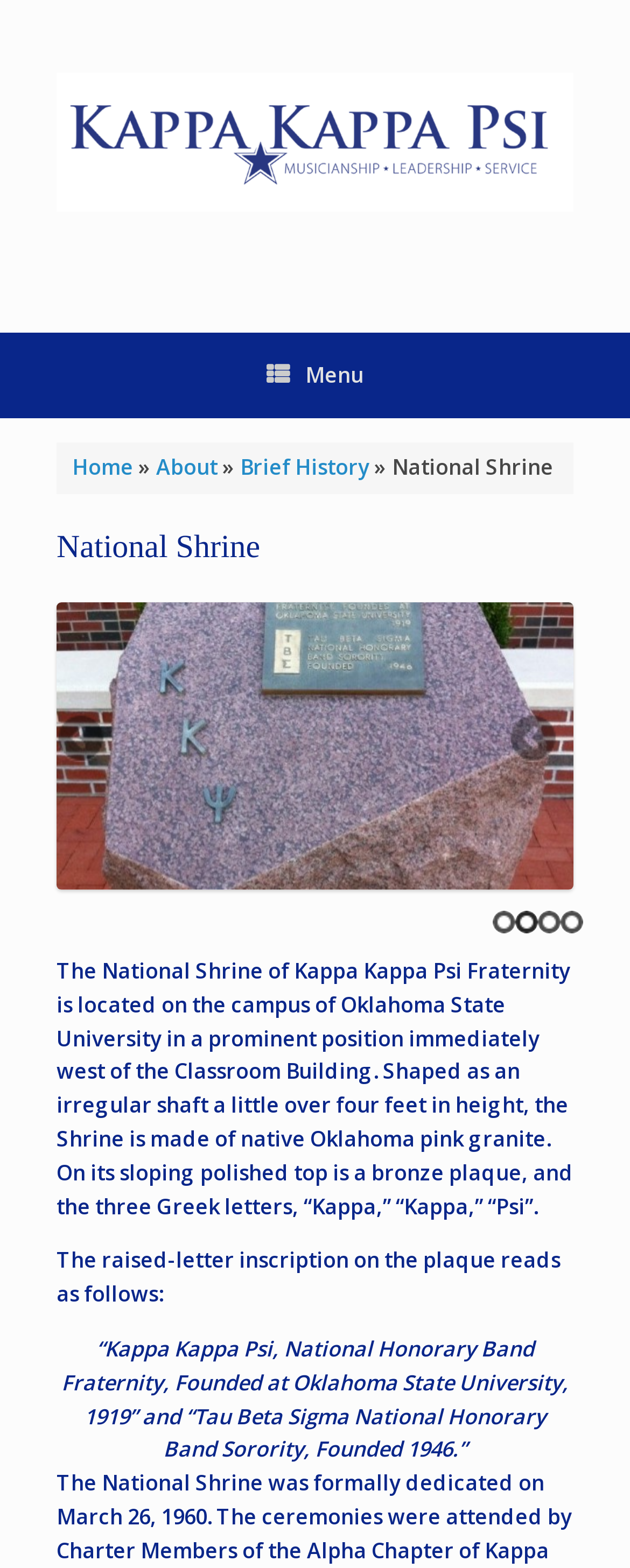Please provide a brief answer to the following inquiry using a single word or phrase:
How many slides are there in the slideshow?

4